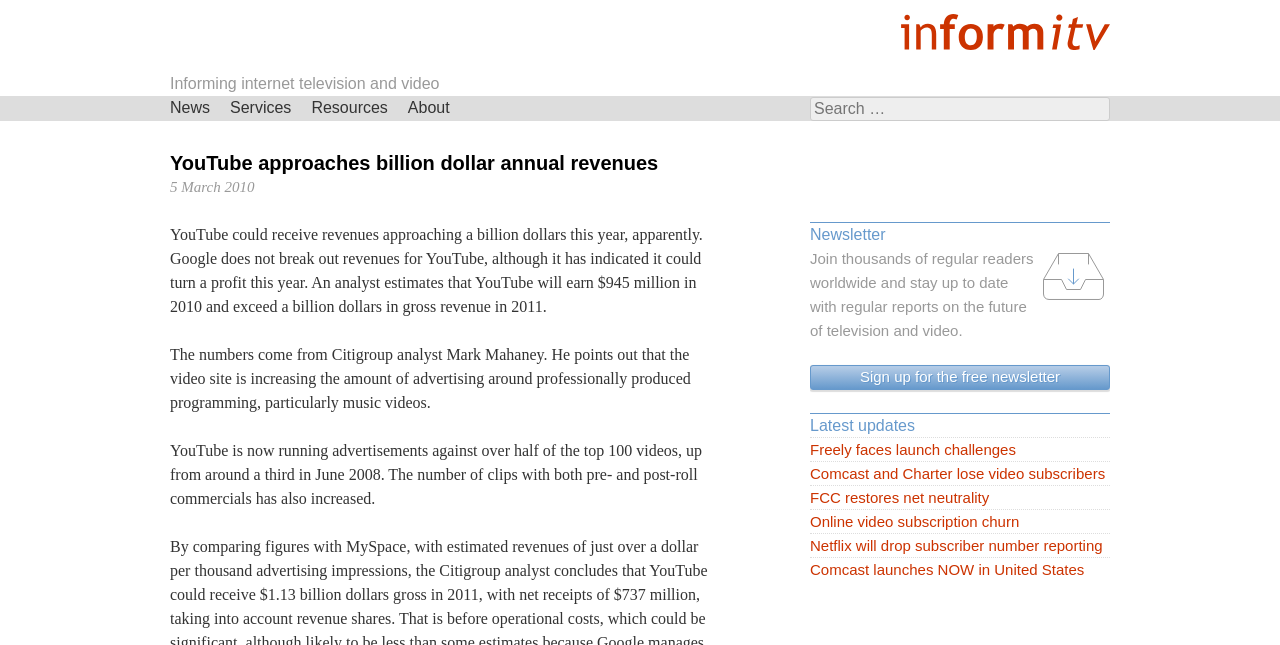Find the bounding box of the element with the following description: "FCC restores net neutrality". The coordinates must be four float numbers between 0 and 1, formatted as [left, top, right, bottom].

[0.633, 0.753, 0.867, 0.79]